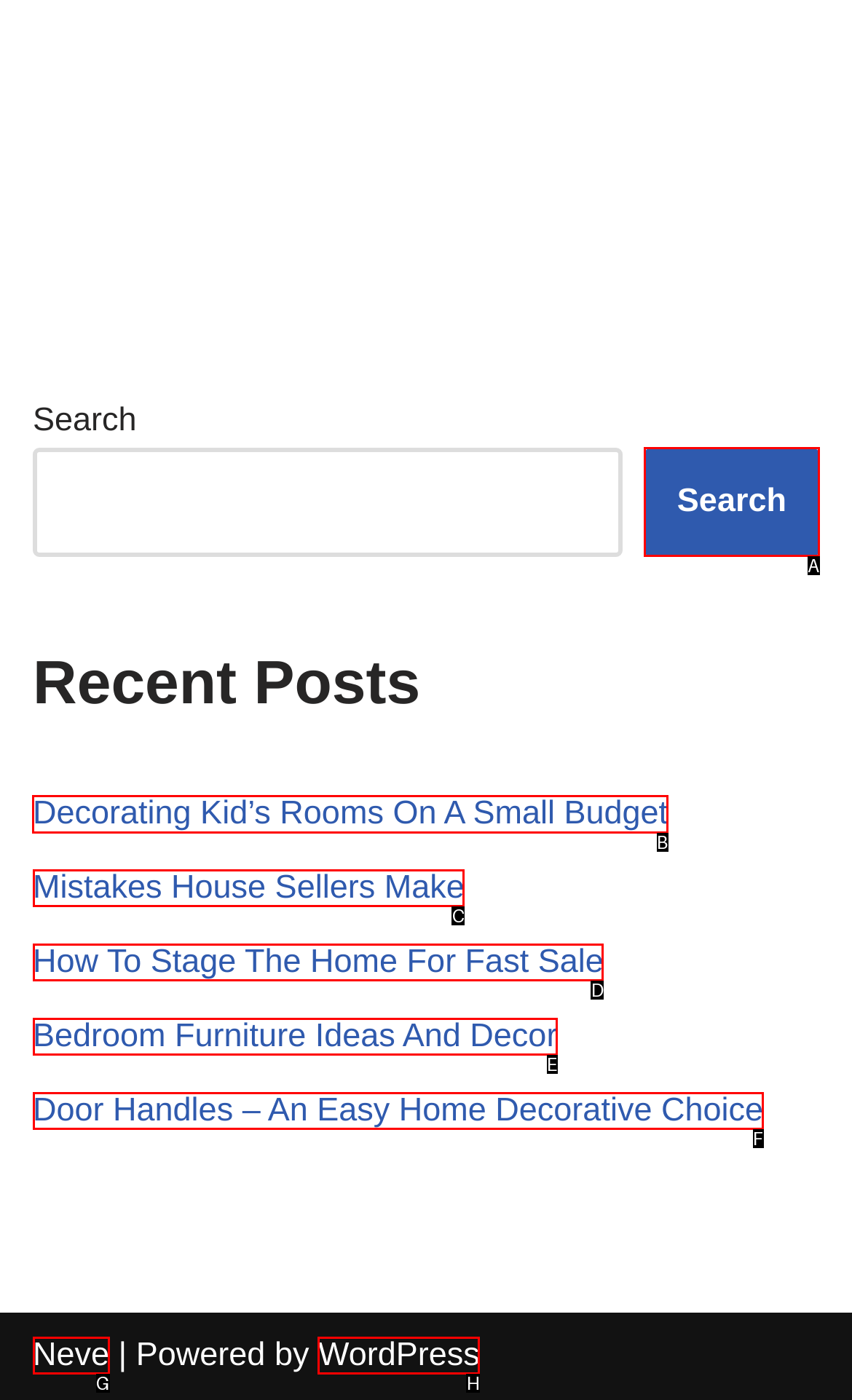Find the HTML element to click in order to complete this task: view recent post 'Decorating Kid’s Rooms On A Small Budget'
Answer with the letter of the correct option.

B